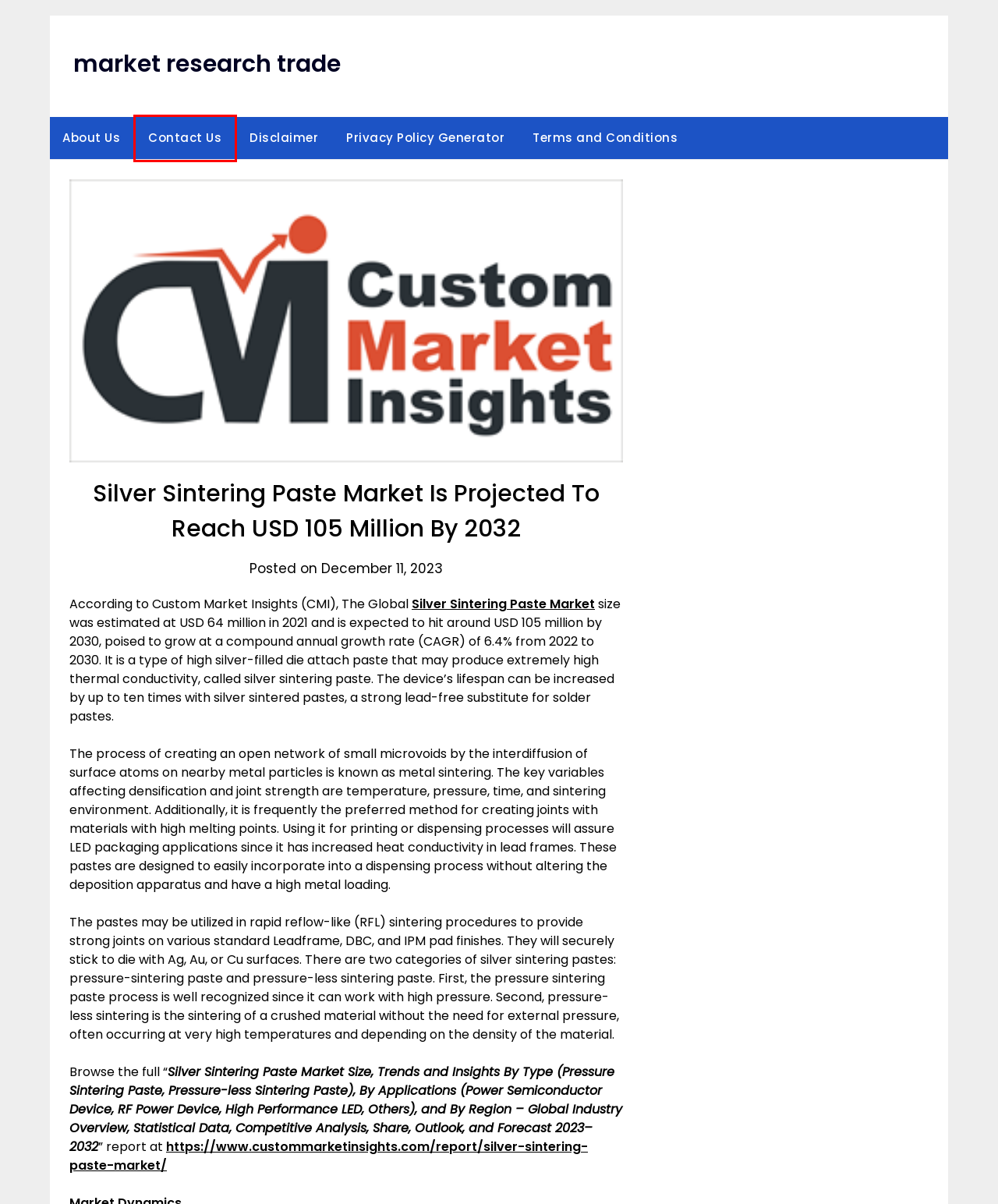Examine the screenshot of a webpage with a red bounding box around a UI element. Your task is to identify the webpage description that best corresponds to the new webpage after clicking the specified element. The given options are:
A. Privacy Policy Generator - market research trade
B. Terms and Conditions - market research trade
C. Contact Us - market research trade
D. market research trade -
E. Disclaimer - market research trade
F. About Us - market research trade
G. Global Silver Sintering Paste Market Size,Trends, Share 2030
H. Request For Free Sample - Custom Market Insights

C